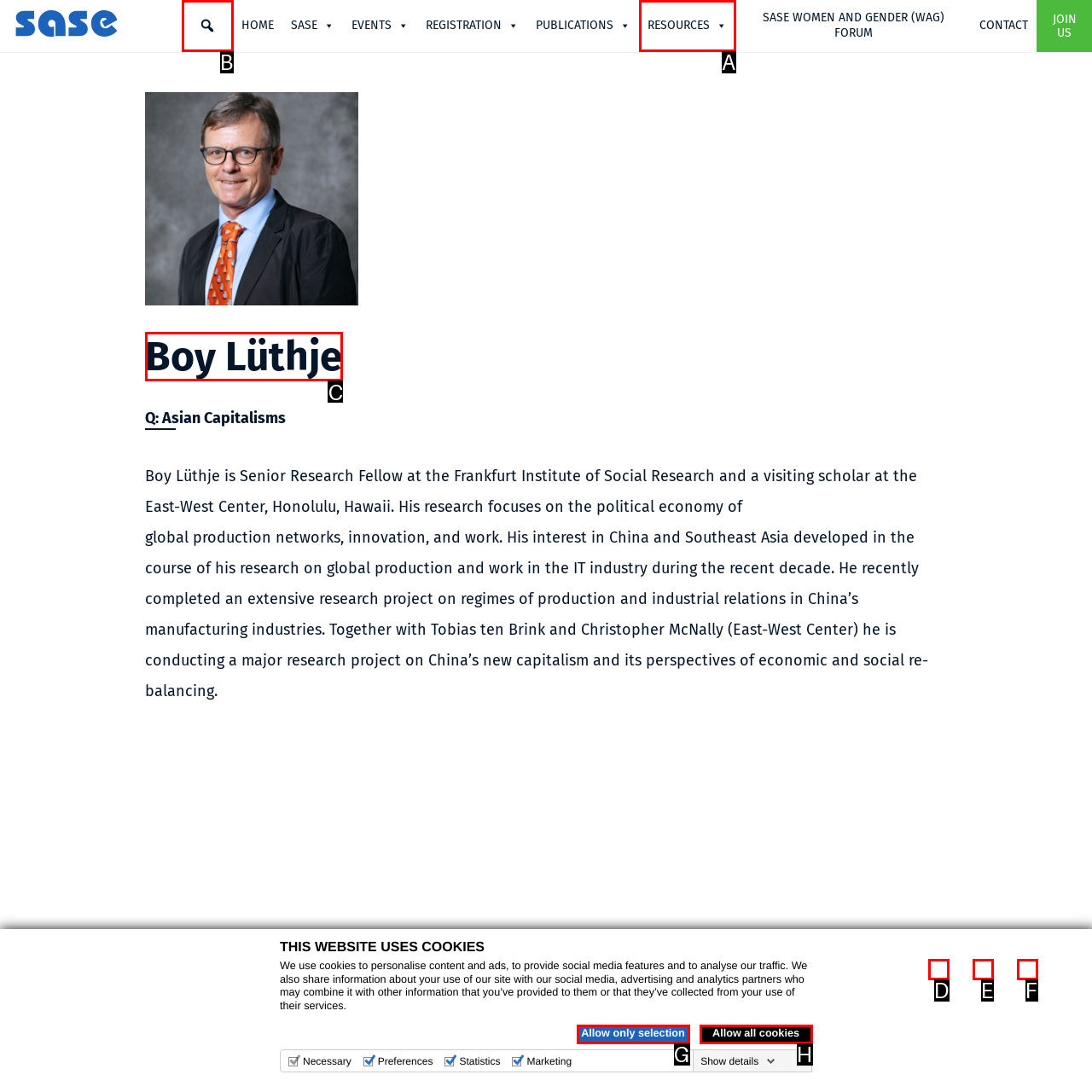To achieve the task: View Boy Lüthje's profile, which HTML element do you need to click?
Respond with the letter of the correct option from the given choices.

C